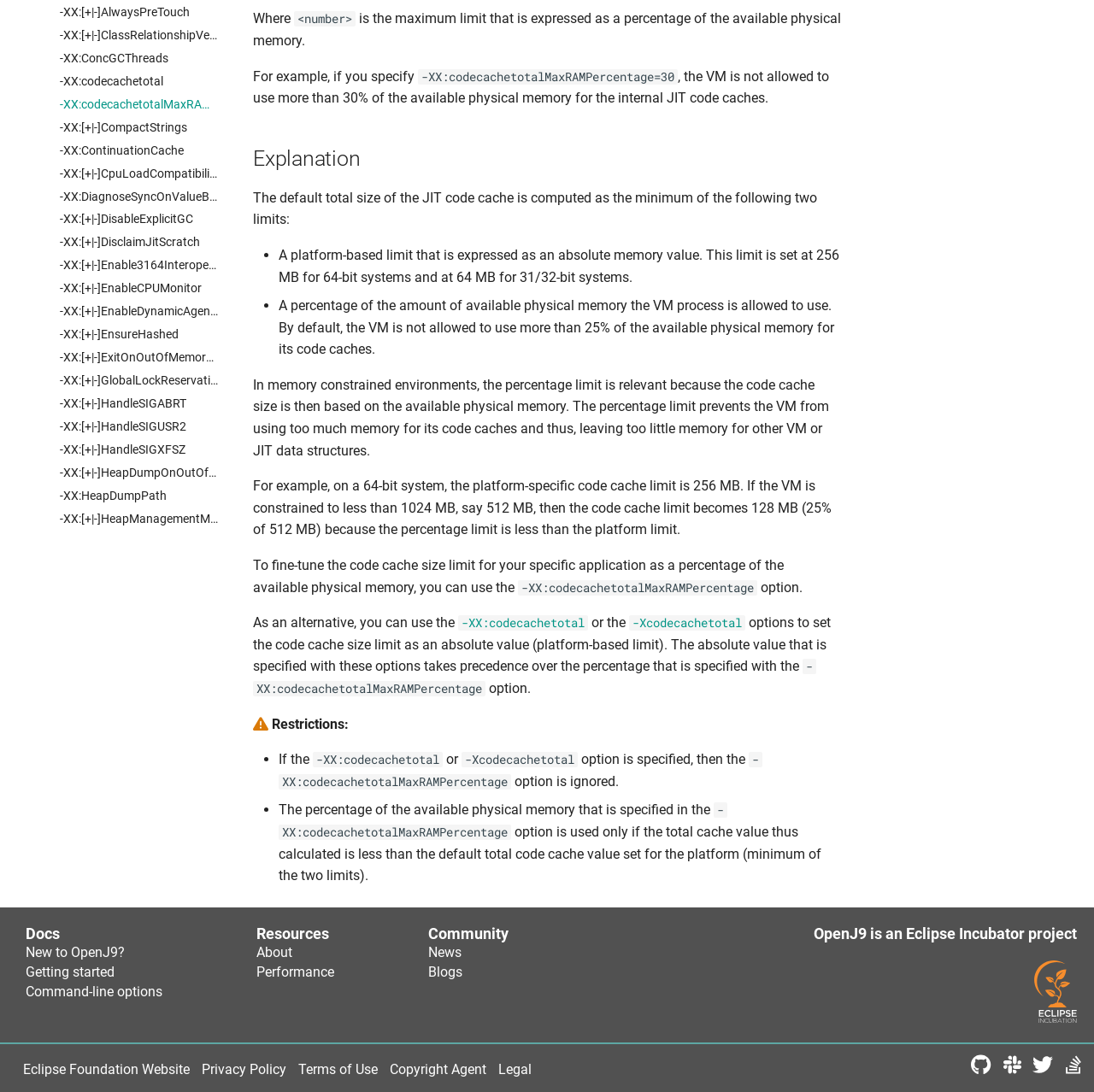Can you find the bounding box coordinates for the UI element given this description: "C2C Sounds"? Provide the coordinates as four float numbers between 0 and 1: [left, top, right, bottom].

None